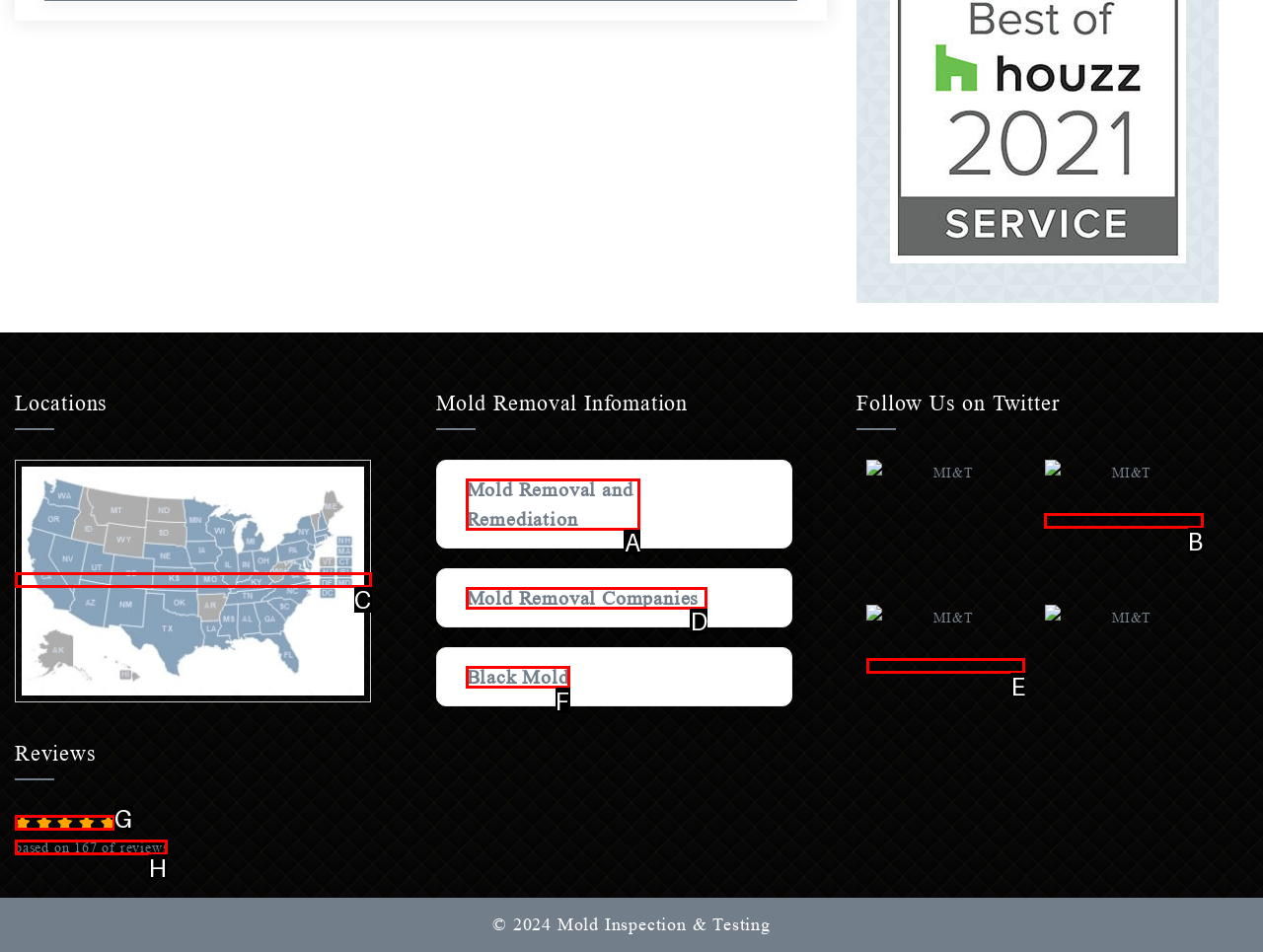Select the letter of the UI element you need to click on to fulfill this task: Learn about Black Mold. Write down the letter only.

F